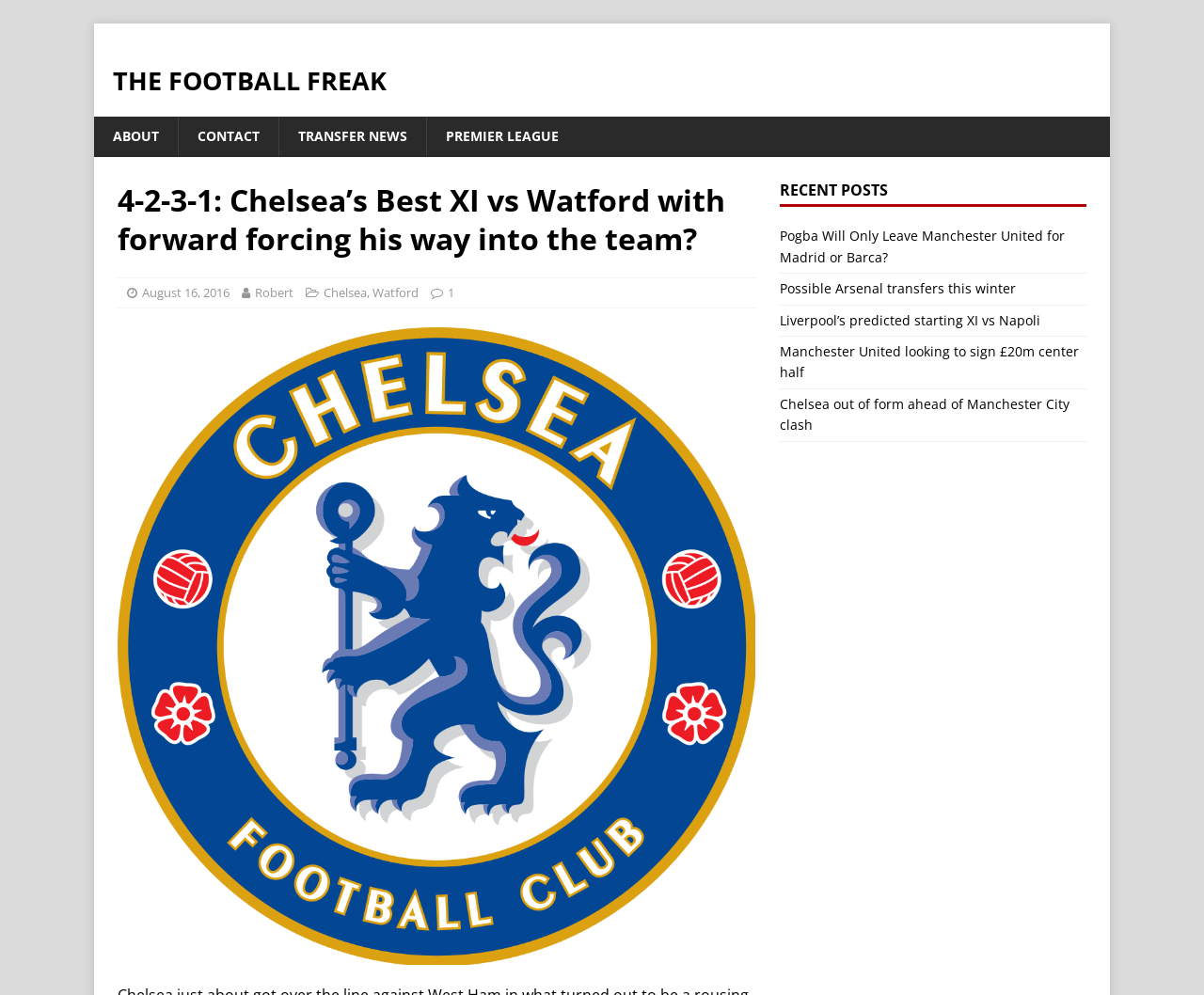What is the position of the image on the webpage?
Using the image as a reference, answer the question with a short word or phrase.

Below the heading